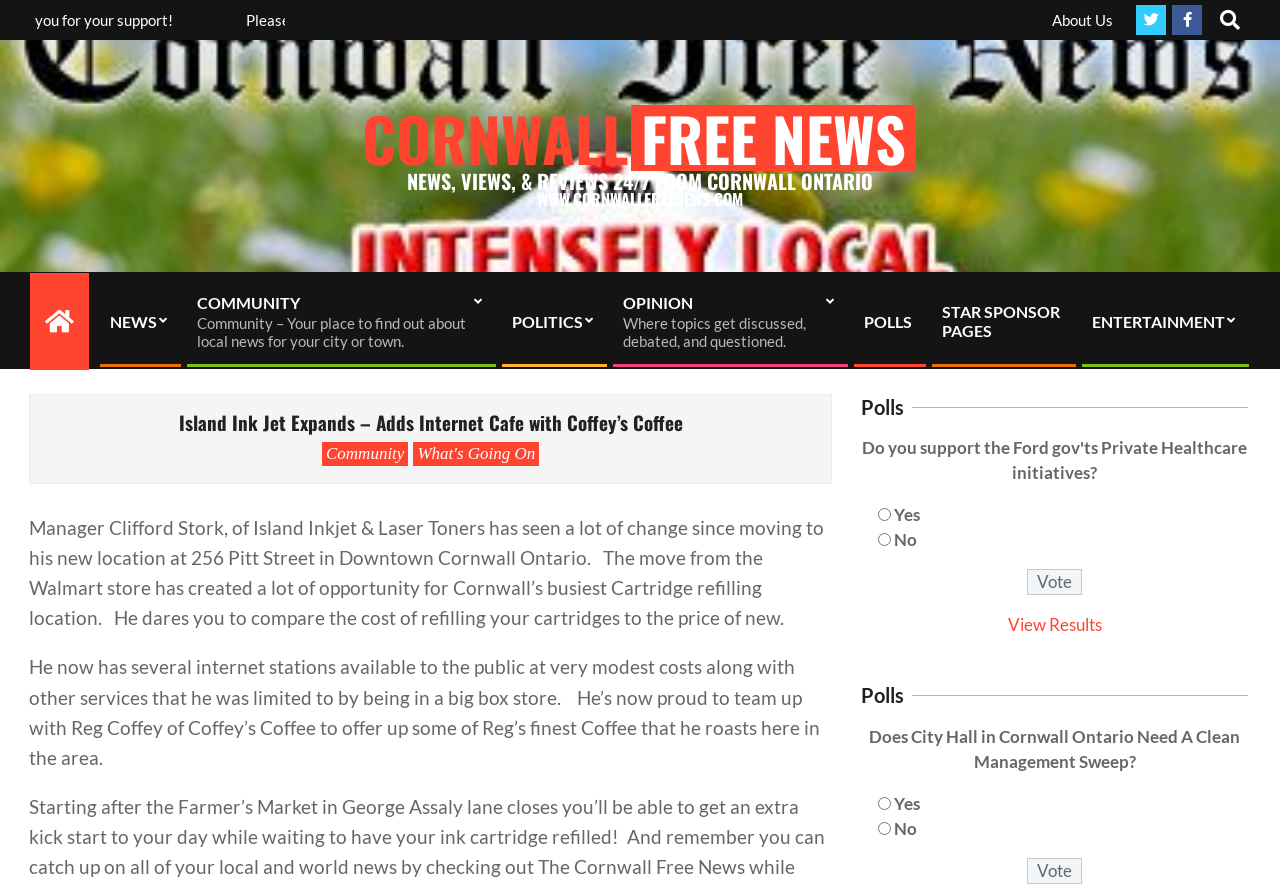Please identify the bounding box coordinates of the clickable area that will allow you to execute the instruction: "Read the news article".

[0.038, 0.461, 0.635, 0.489]